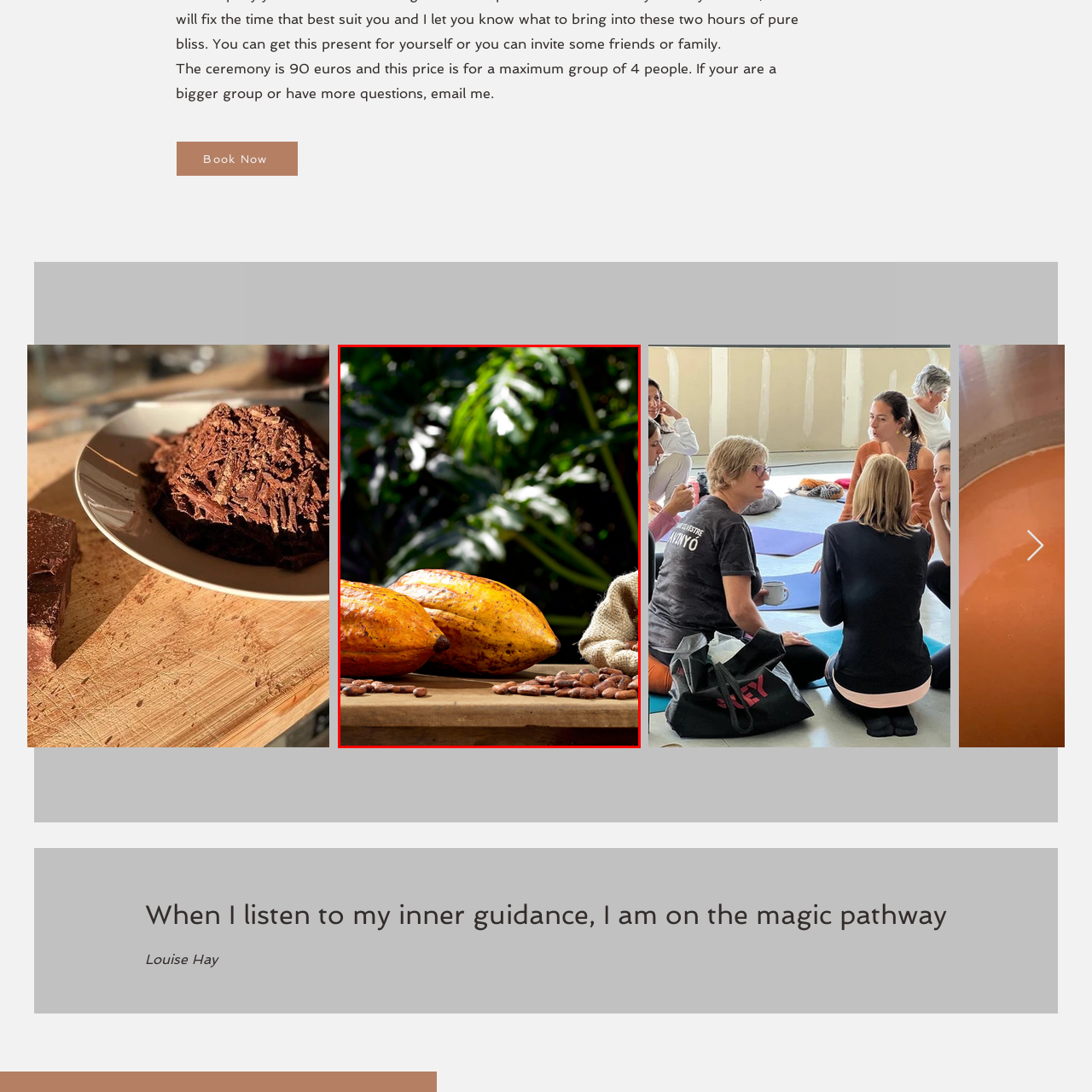Refer to the image enclosed in the red bounding box, then answer the following question in a single word or phrase: What is partially open and spilling out cacao beans?

A burlap sack